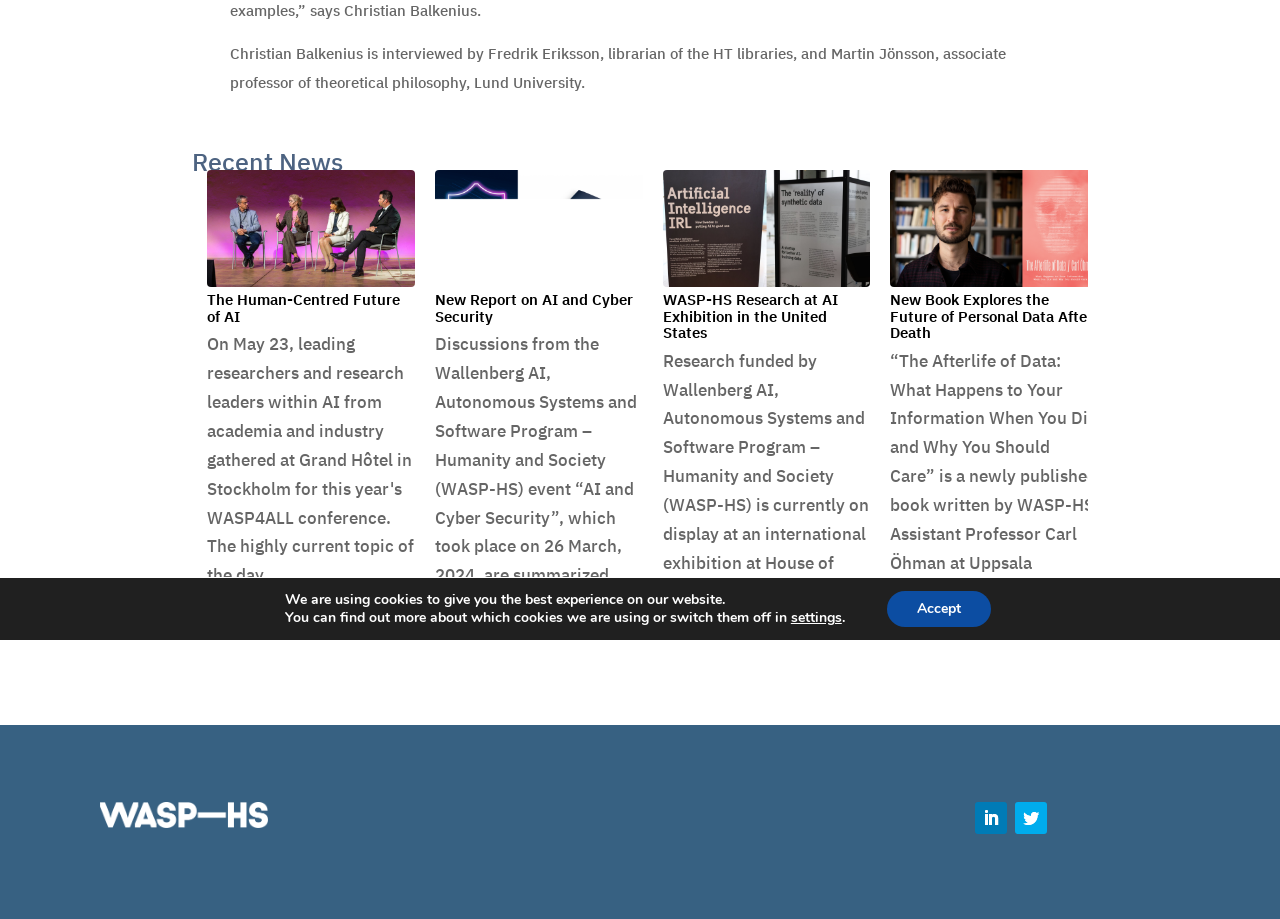Identify the bounding box coordinates for the UI element described as: "Follow".

[0.762, 0.873, 0.787, 0.908]